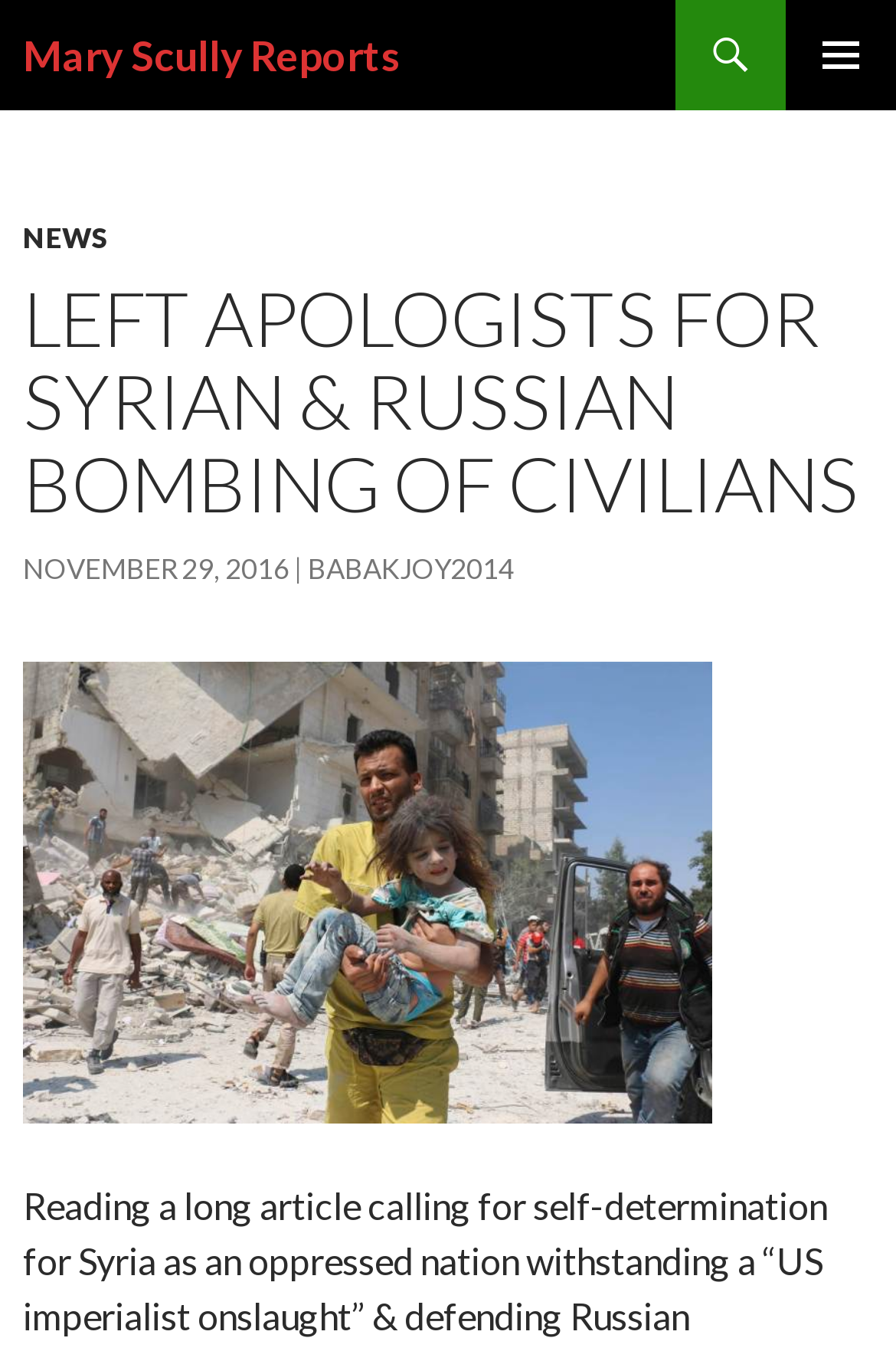How many links are in the header section?
Using the visual information, answer the question in a single word or phrase.

3